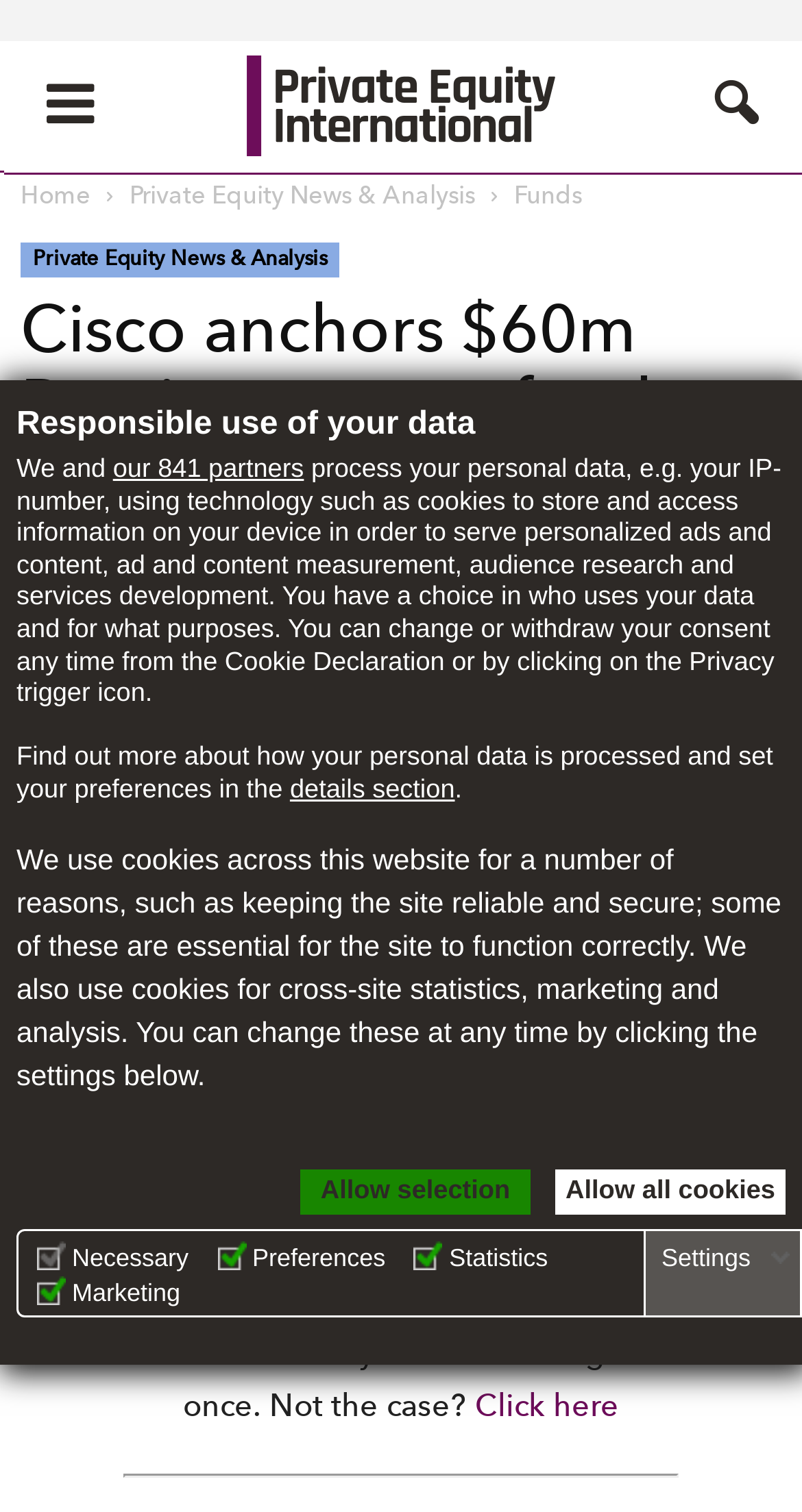What is the purpose of the cookies used on this website?
From the image, provide a succinct answer in one word or a short phrase.

Personalized ads and content